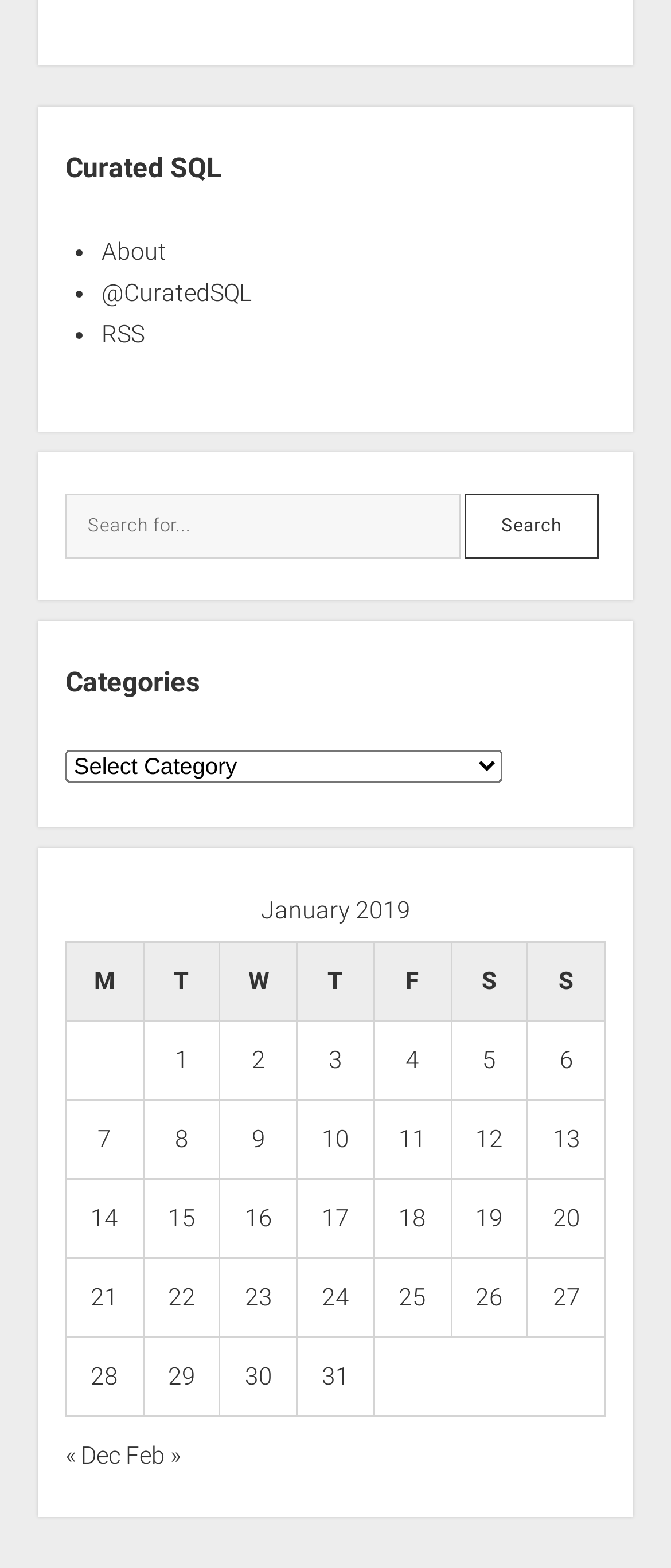Identify the bounding box for the UI element described as: "parent_node: Search value="Search"". The coordinates should be four float numbers between 0 and 1, i.e., [left, top, right, bottom].

[0.691, 0.315, 0.893, 0.356]